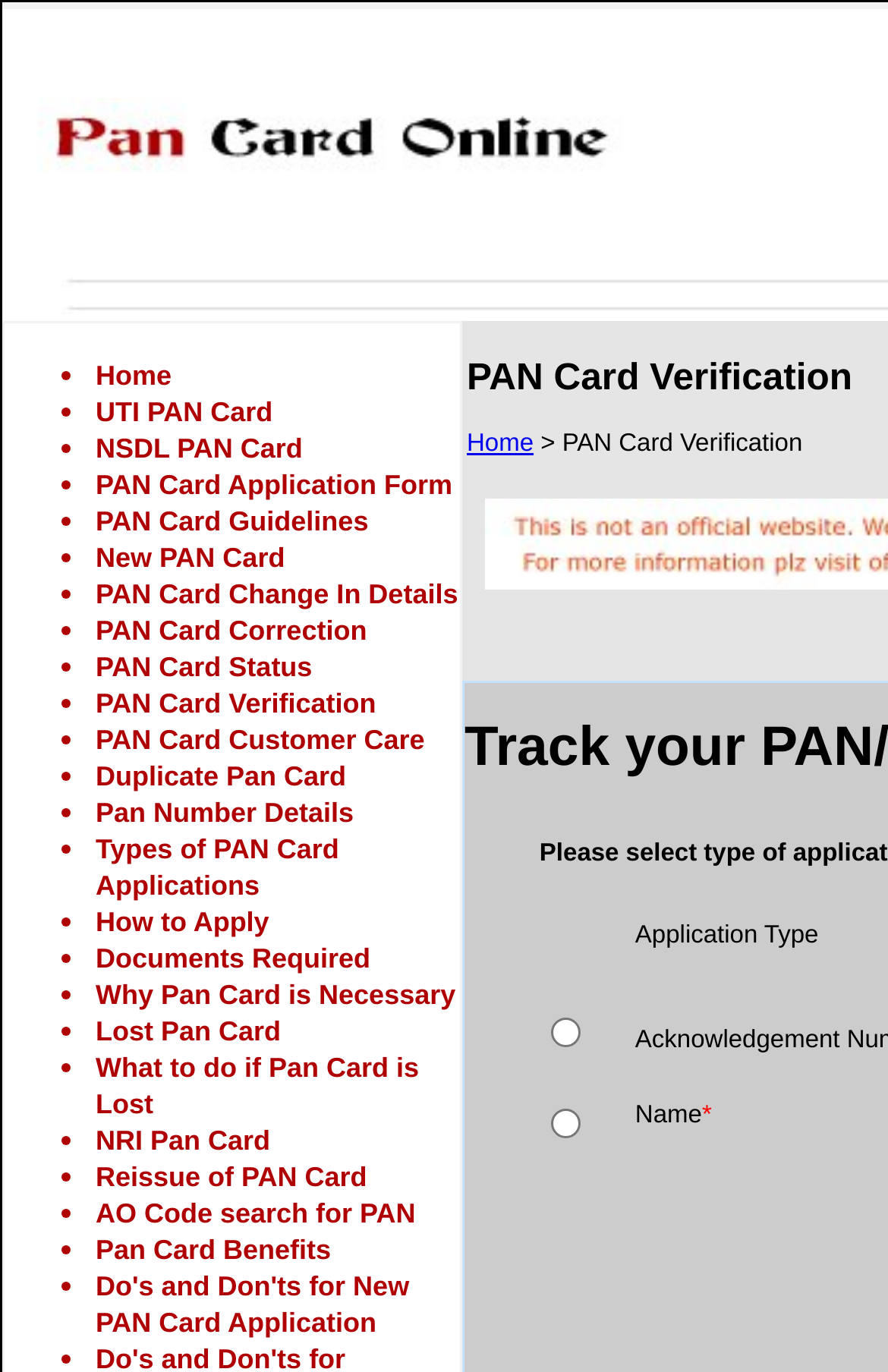Mark the bounding box of the element that matches the following description: "AO Code search for PAN".

[0.108, 0.873, 0.468, 0.896]